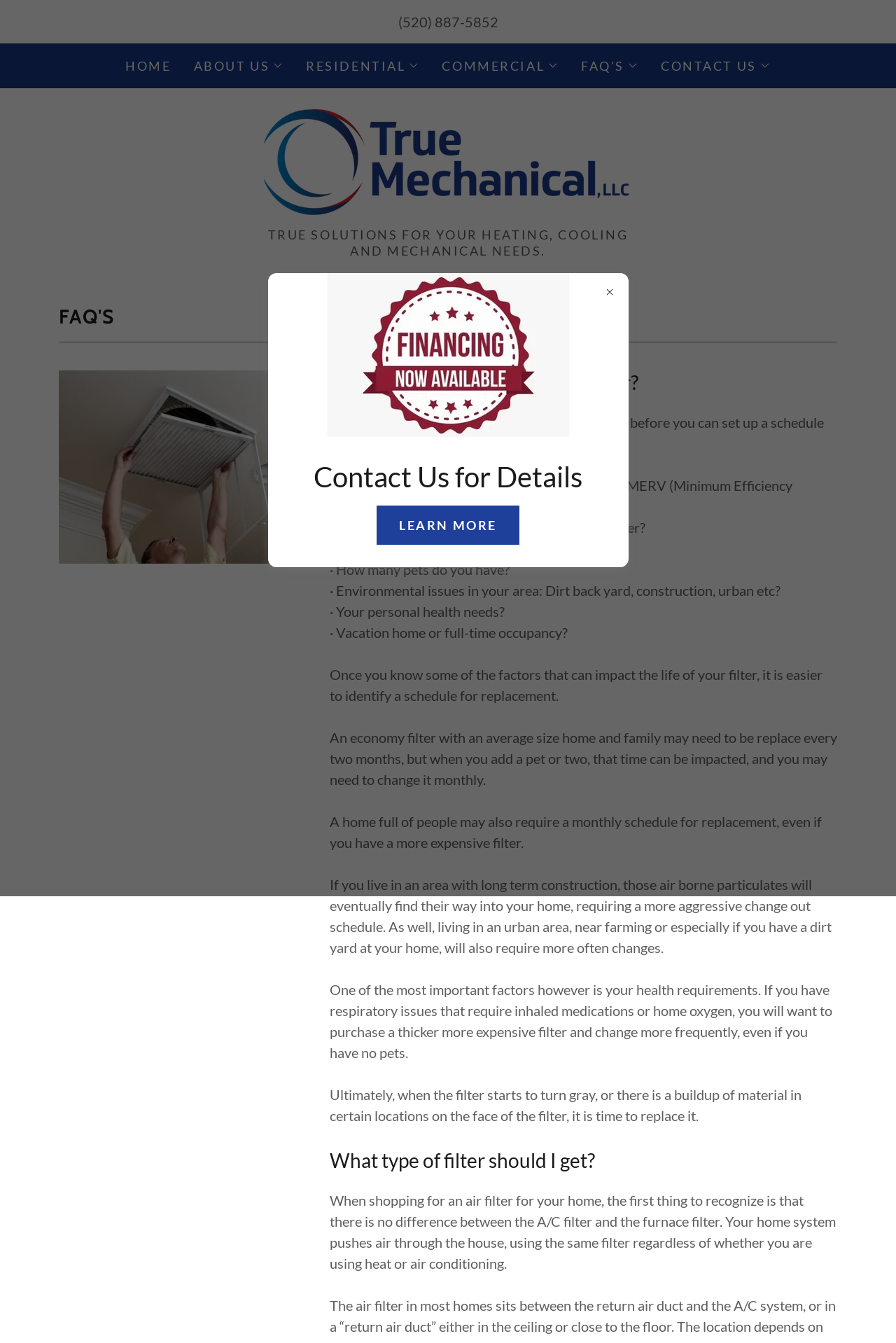Please identify the bounding box coordinates of the clickable element to fulfill the following instruction: "Click the 'ABOUT US' button". The coordinates should be four float numbers between 0 and 1, i.e., [left, top, right, bottom].

[0.216, 0.043, 0.316, 0.055]